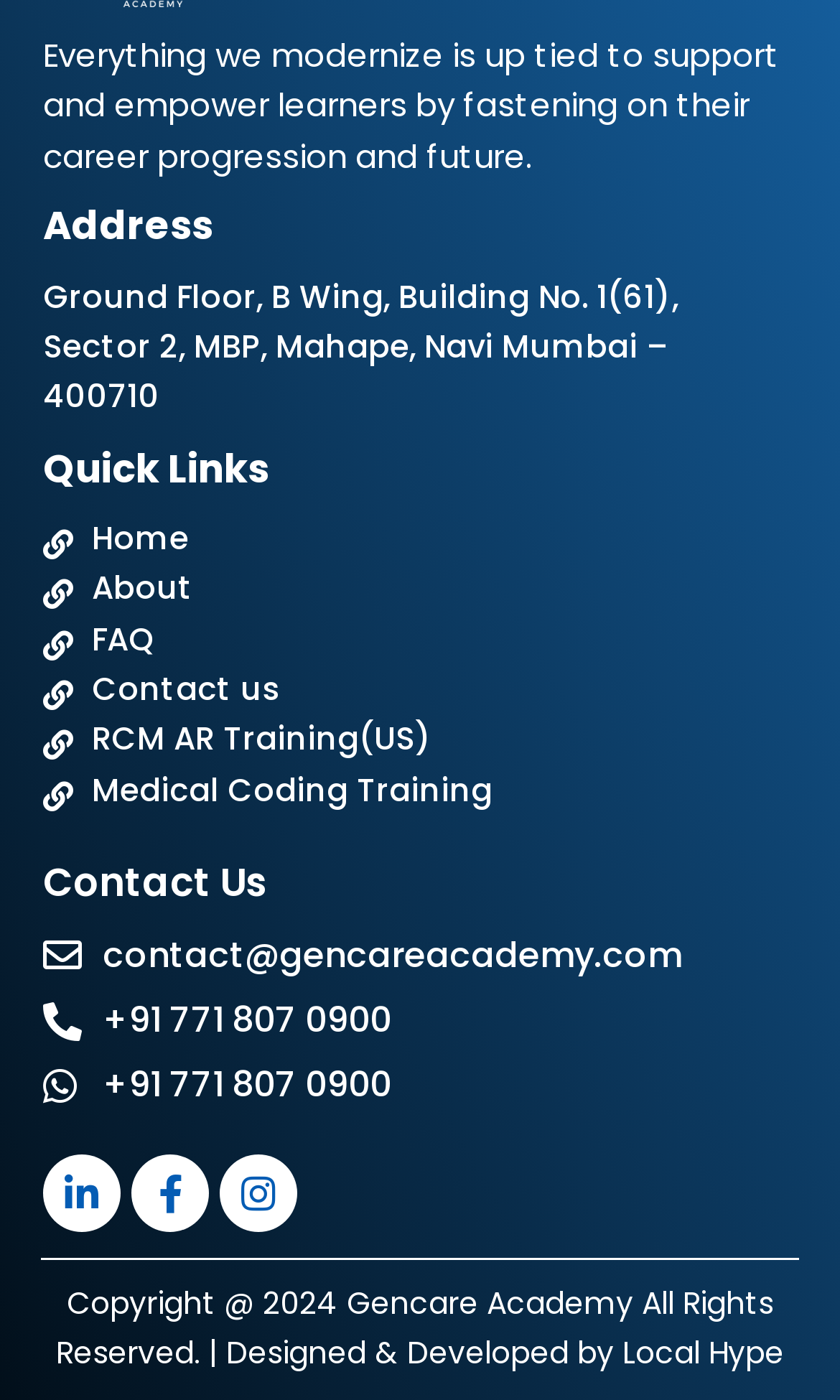Answer the question using only a single word or phrase: 
What is the copyright year of Gencare Academy?

2024